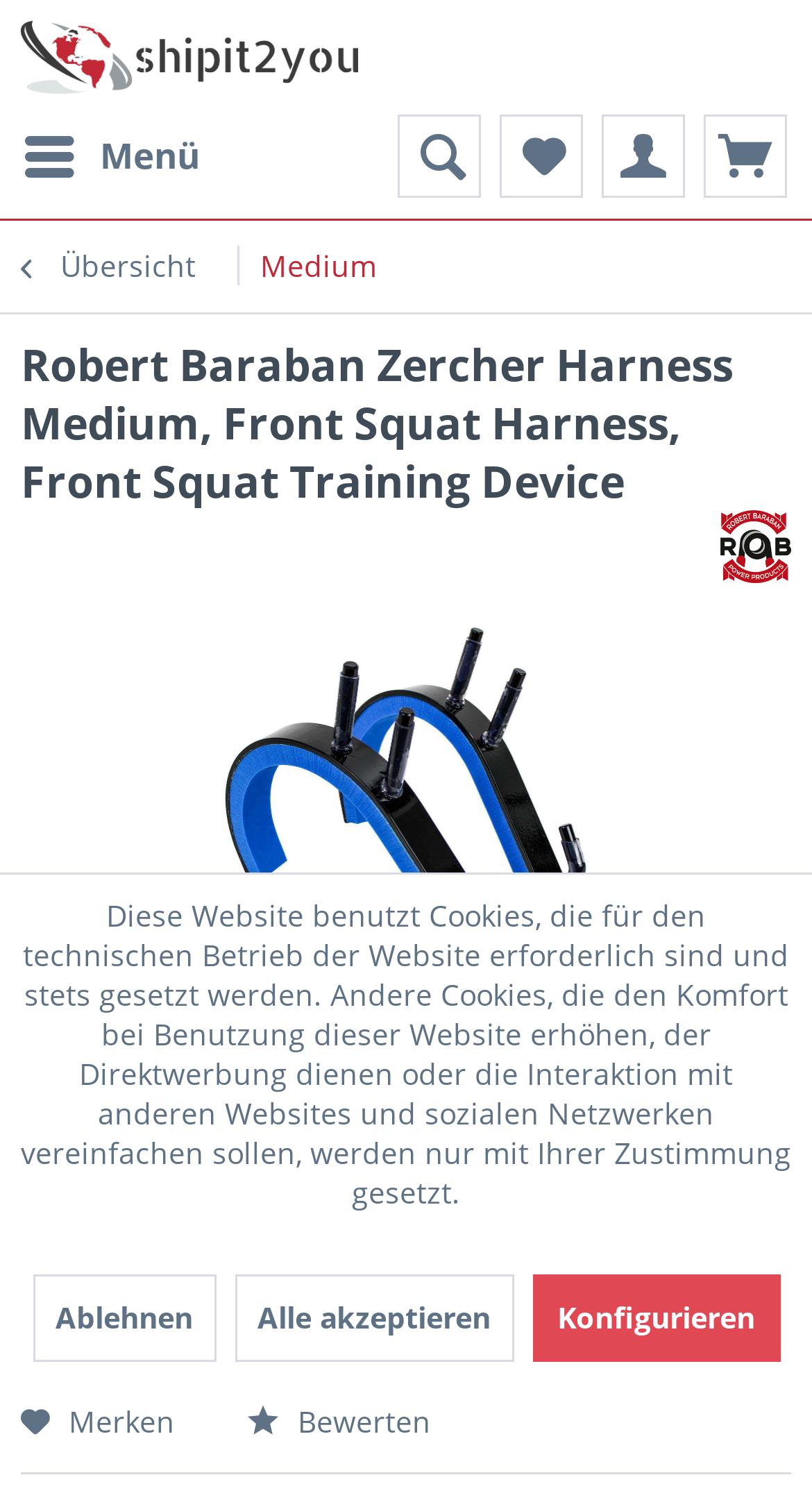Find the bounding box coordinates for the UI element whose description is: "Warenkorb 0 0.00€ *". The coordinates should be four float numbers between 0 and 1, in the format [left, top, right, bottom].

[0.867, 0.076, 0.969, 0.132]